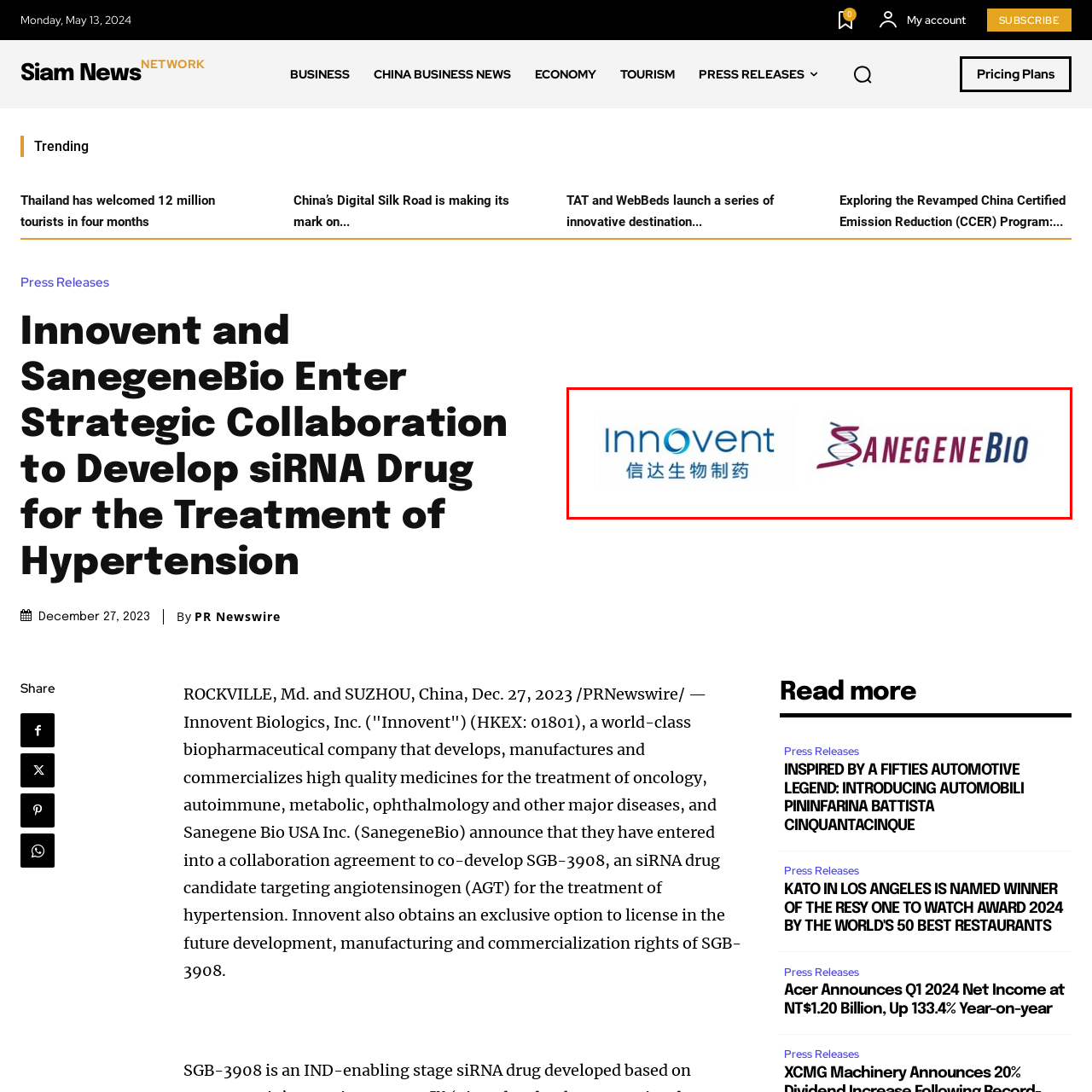Elaborate on the contents of the image highlighted by the red boundary in detail.

The image displays the logos of Innovent and SanegeneBio, two biopharmaceutical companies. Innovent, identified by its distinctive blue logo accompanied by Chinese characters, focuses on the development and commercialization of innovative drugs for various diseases. SanegeneBio features a modern logo that incorporates a DNA helix design, symbolizing its commitment to genetic and therapeutic advancements. Both companies recently announced a strategic collaboration aimed at developing an siRNA drug for the treatment of hypertension, highlighting their shared vision for scientific innovation in healthcare.